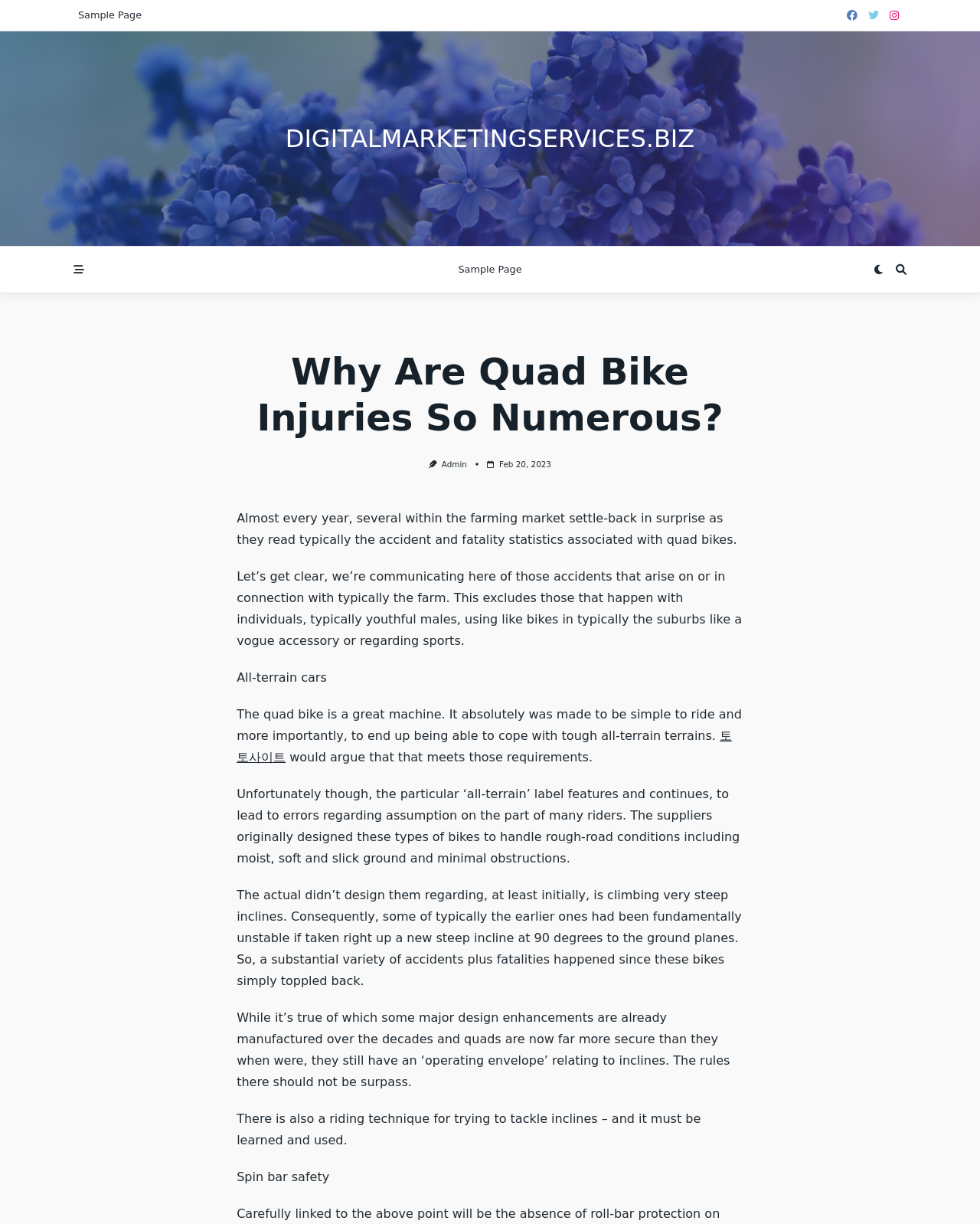Given the element description: "Feb 20, 2023Feb 20, 2023", predict the bounding box coordinates of the UI element it refers to, using four float numbers between 0 and 1, i.e., [left, top, right, bottom].

[0.509, 0.375, 0.562, 0.383]